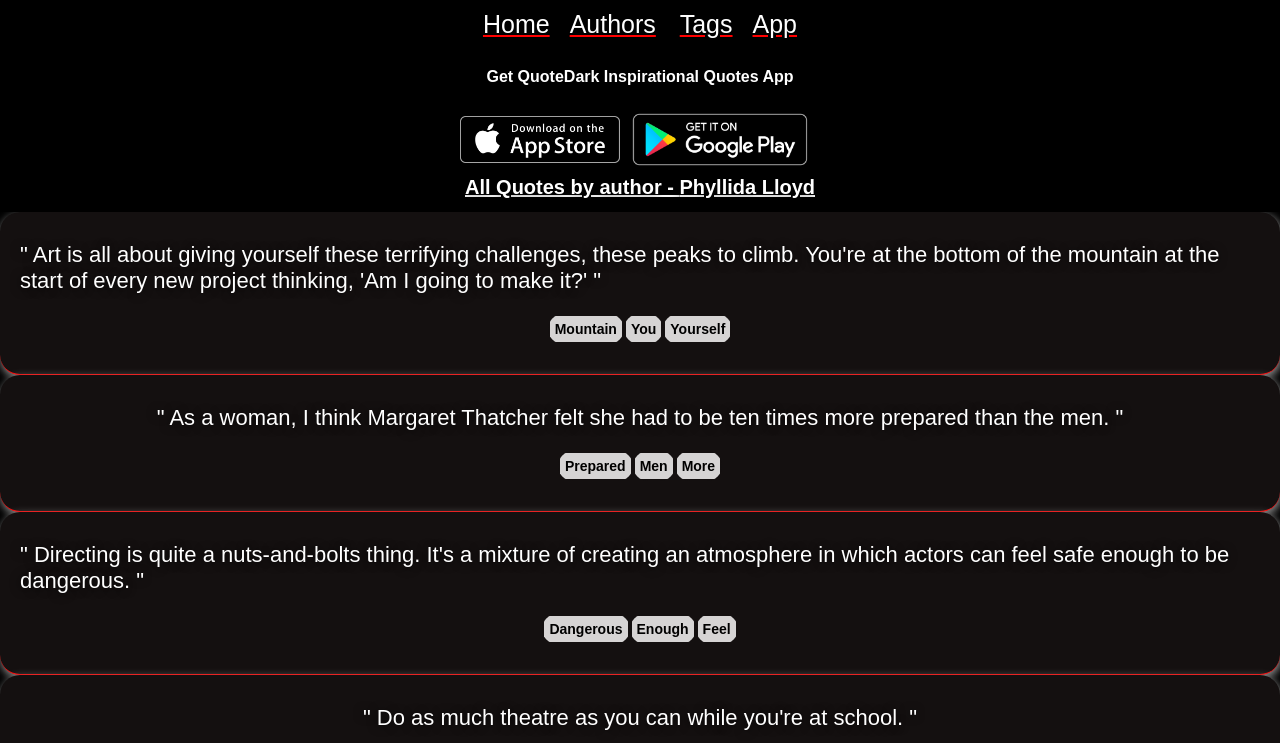Predict the bounding box coordinates for the UI element described as: "More". The coordinates should be four float numbers between 0 and 1, presented as [left, top, right, bottom].

[0.527, 0.607, 0.564, 0.648]